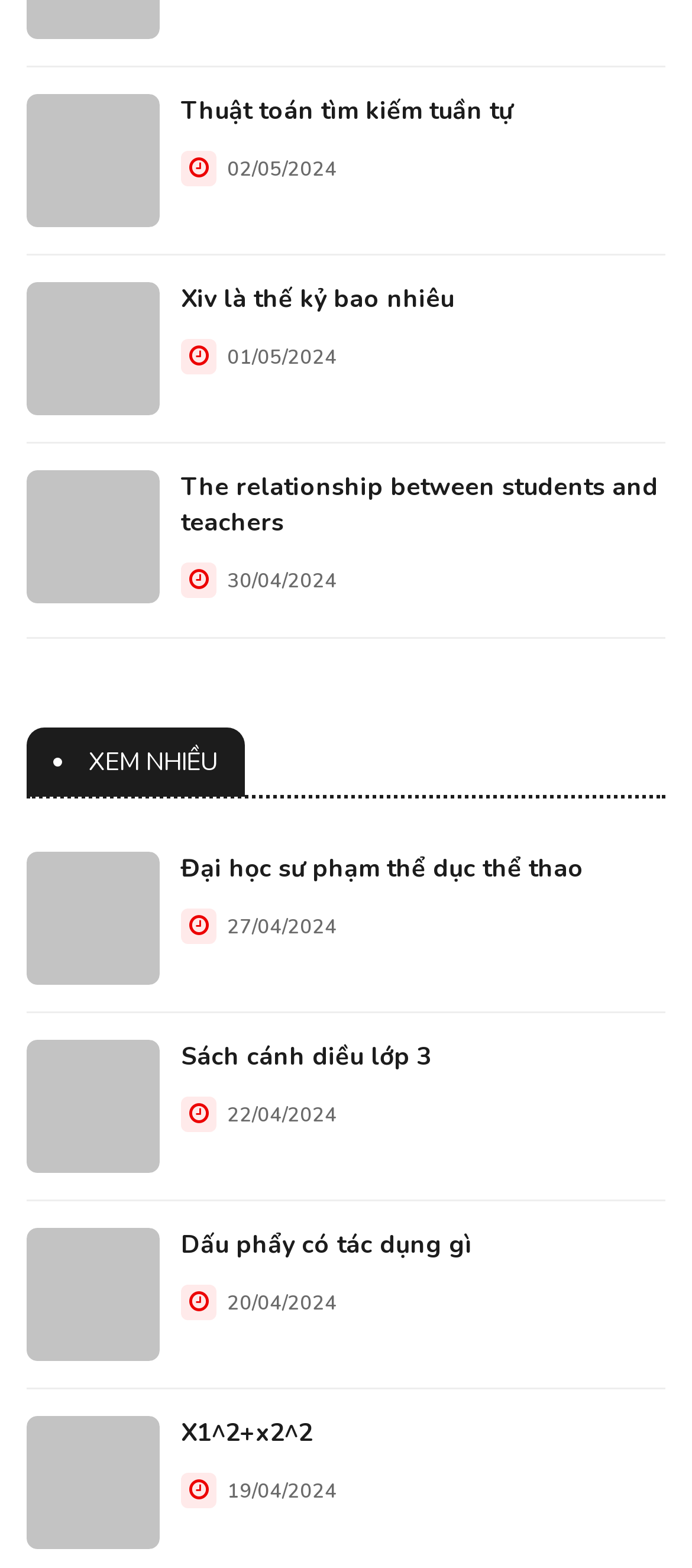Answer the question in a single word or phrase:
What is the title of the third article?

The relationship between students and teachers